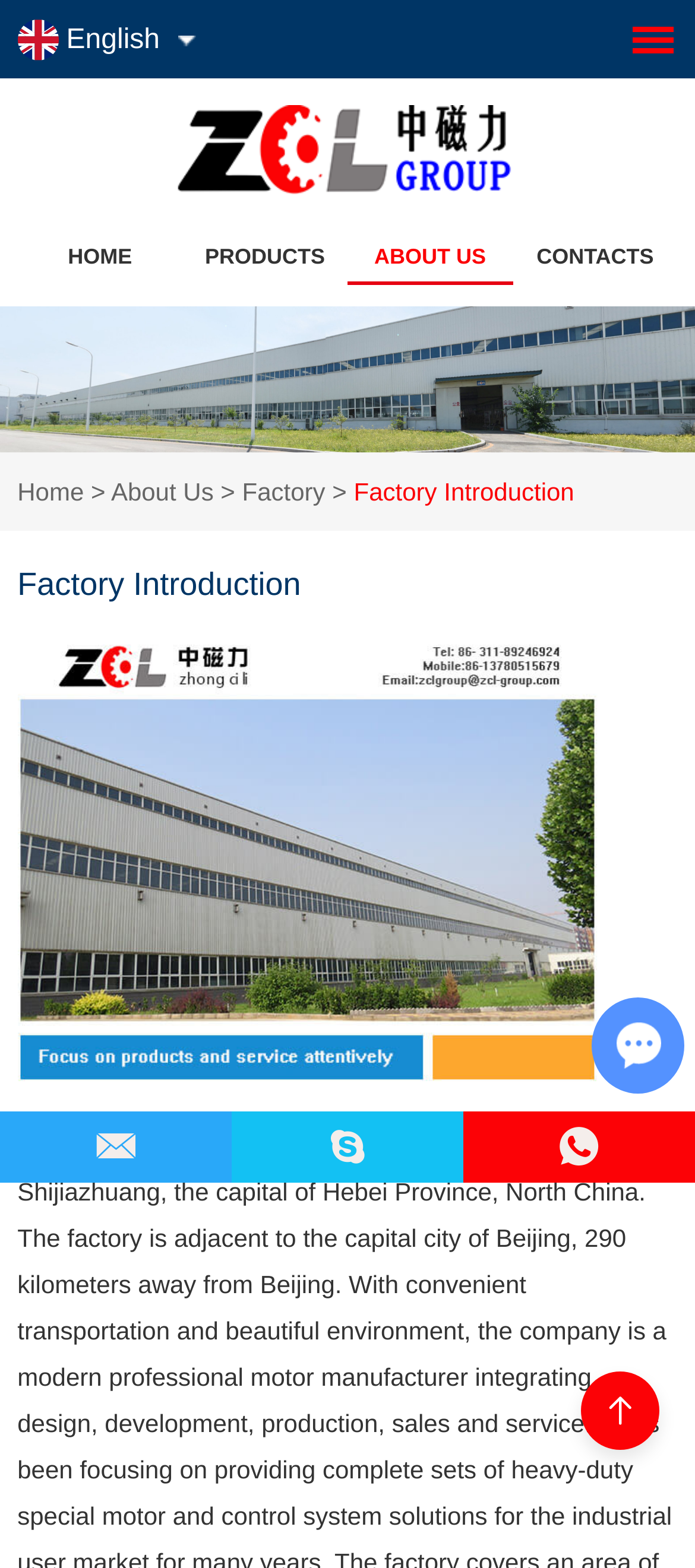Articulate a complete and detailed caption of the webpage elements.

The webpage is about ZCL Shijiazhuang Motor Technology Co., Ltd., a company located in Shijiazhuang, the capital of Hebei Province, North China. 

At the top left corner, there is a link to switch the language to English, accompanied by a small image. Below this, there is a link to the company's Northern branch and export company, ZCL Shijiazhuang Electric Motor Technology Co., Ltd., which is also accompanied by an image. 

To the right of these links, there is a navigation menu with four links: HOME, PRODUCTS, ABOUT US, and CONTACTS. 

Below the navigation menu, there is a section with a listbox containing an option for "Factory Introduction". This option is not selected by default. 

On the left side of the page, there are links to different sections of the website, including Home, About Us, and Factory. These links are separated by a greater-than symbol (>). 

To the right of these links, there is a heading that reads "Factory Introduction". 

The main content of the page is an image that takes up most of the page, with the company's name, ZCL Electric Motor Technology Co., Ltd., written on it. 

At the bottom of the page, there are three links represented by icons, and another link to an unknown page.